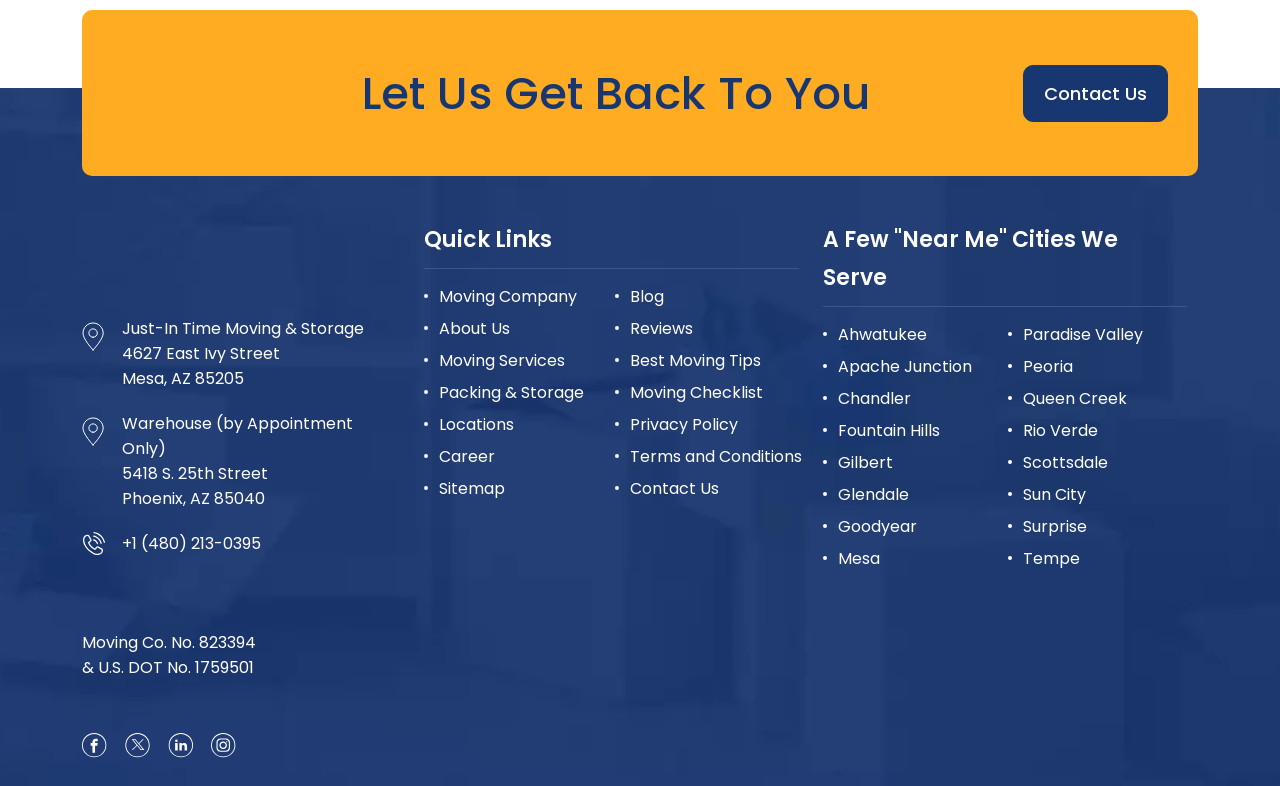Please identify the bounding box coordinates for the region that you need to click to follow this instruction: "Check the location in Ahwatukee".

[0.655, 0.411, 0.724, 0.44]